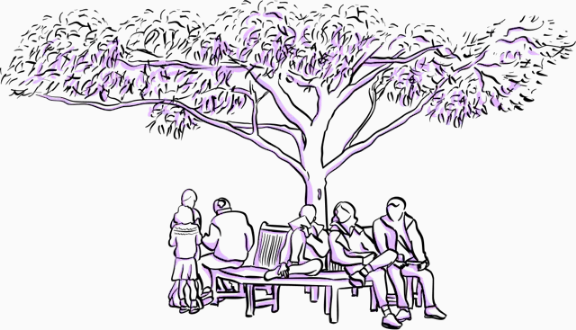Formulate a detailed description of the image content.

The image depicts a serene scene featuring a group of people gathered beneath the expansive canopy of a tree. The tree, with its sprawling branches, provides a comforting shade for the individuals seated on a wooden bench. Among them, a woman stands close to a young child, who looks up curiously, while several adults are engaged in their own activities, either chatting or enjoying the calm atmosphere. The composition captures a moment of community and relaxation, highlighting the joy of being outdoors in a shared space, surrounded by nature’s tranquility.